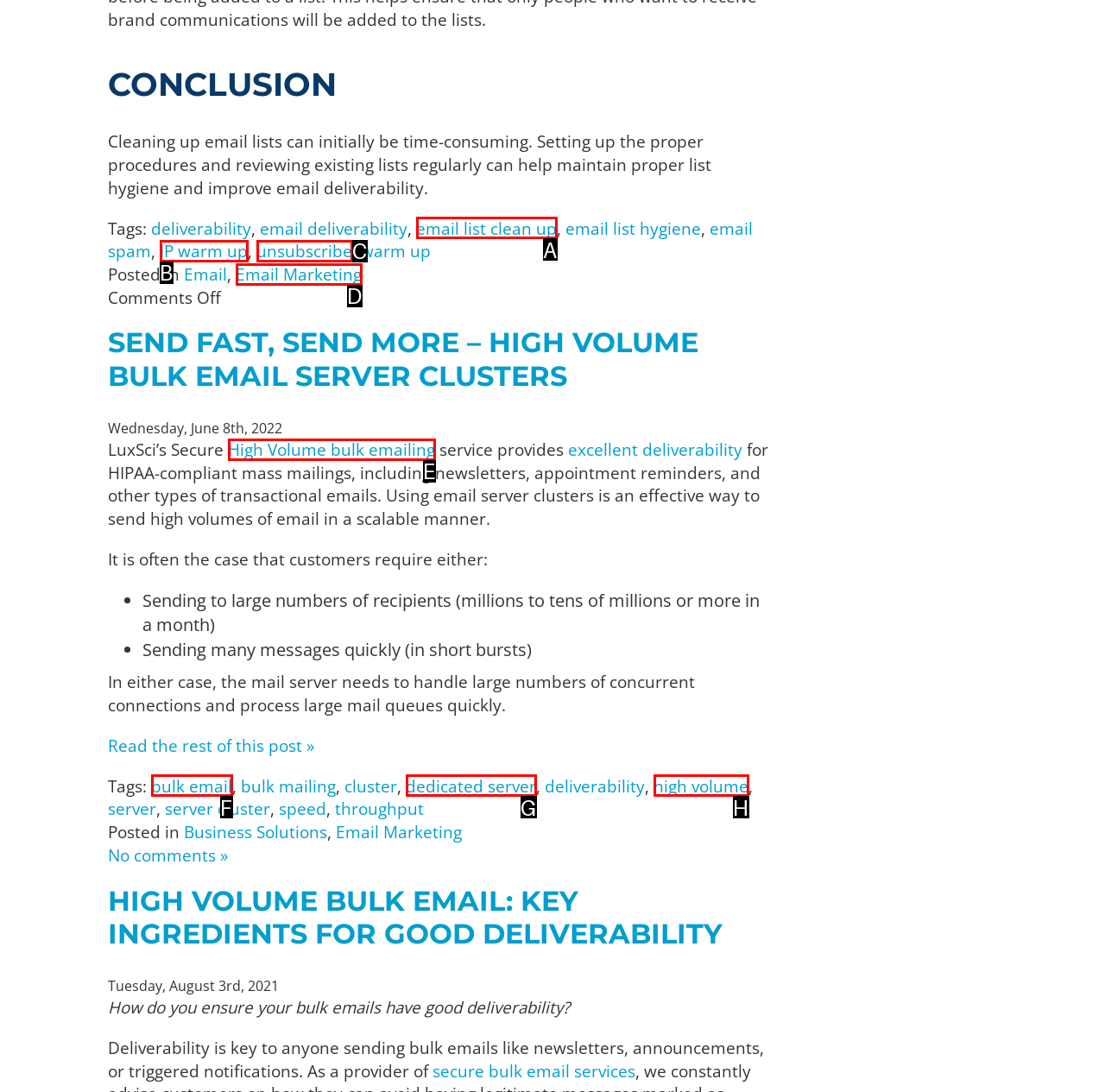Using the description: High Volume bulk emailing
Identify the letter of the corresponding UI element from the choices available.

E